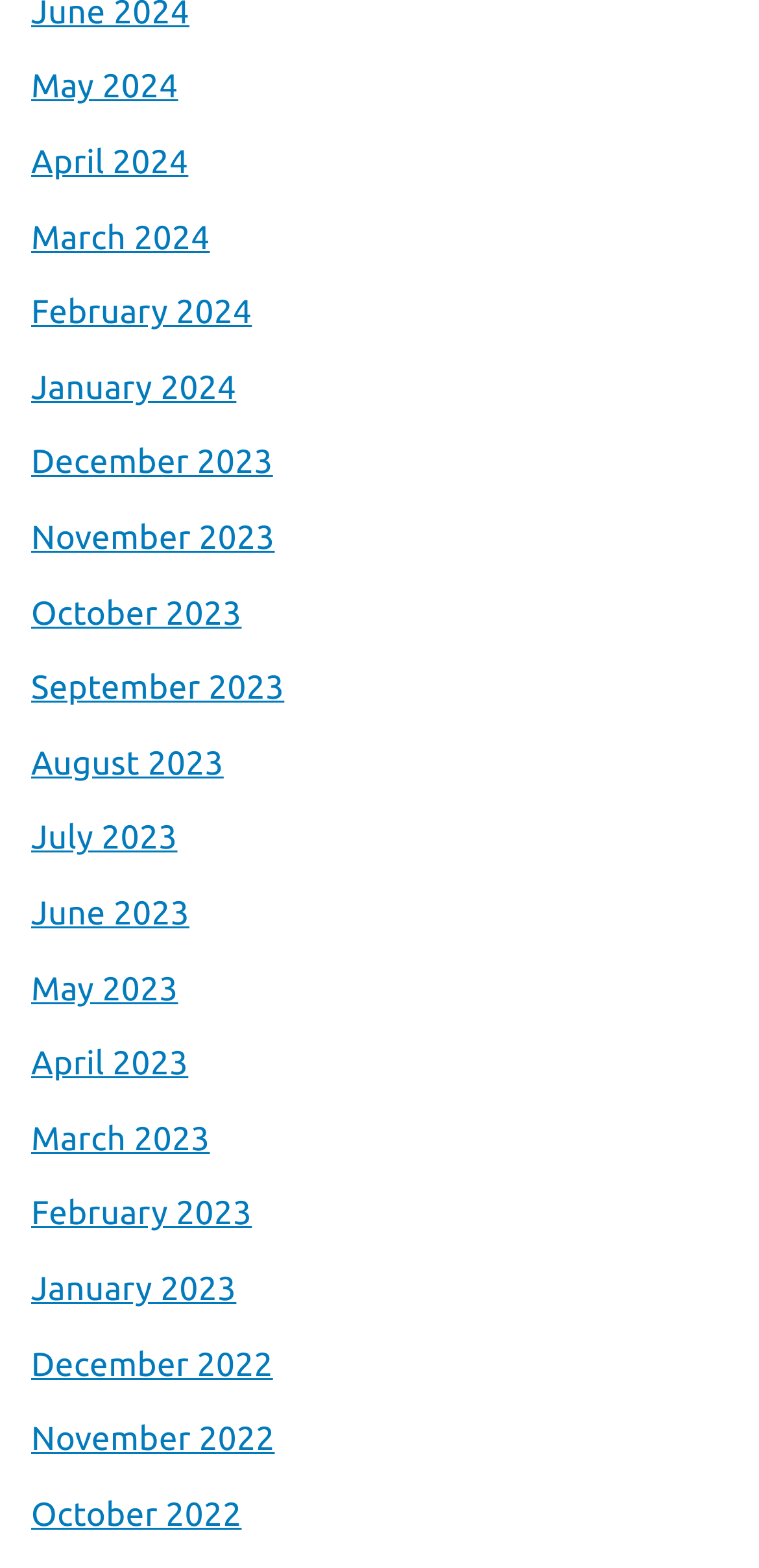What is the latest month available in 2023?
We need a detailed and meticulous answer to the question.

By examining the list of links, I found that the latest month available in 2023 is July 2023, which is located near the top of the list.